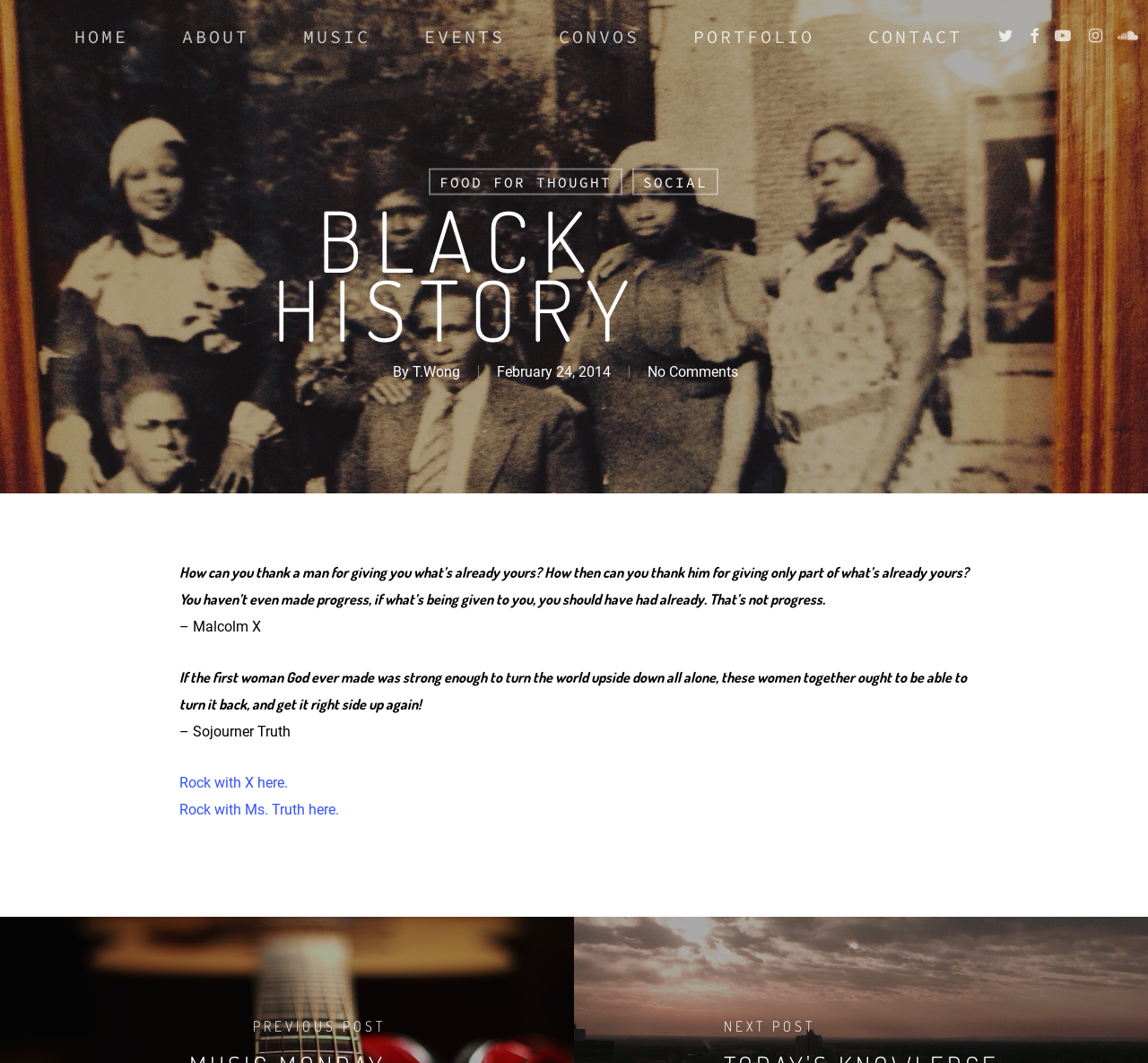Pinpoint the bounding box coordinates of the clickable area necessary to execute the following instruction: "view music content". The coordinates should be given as four float numbers between 0 and 1, namely [left, top, right, bottom].

[0.264, 0.026, 0.323, 0.043]